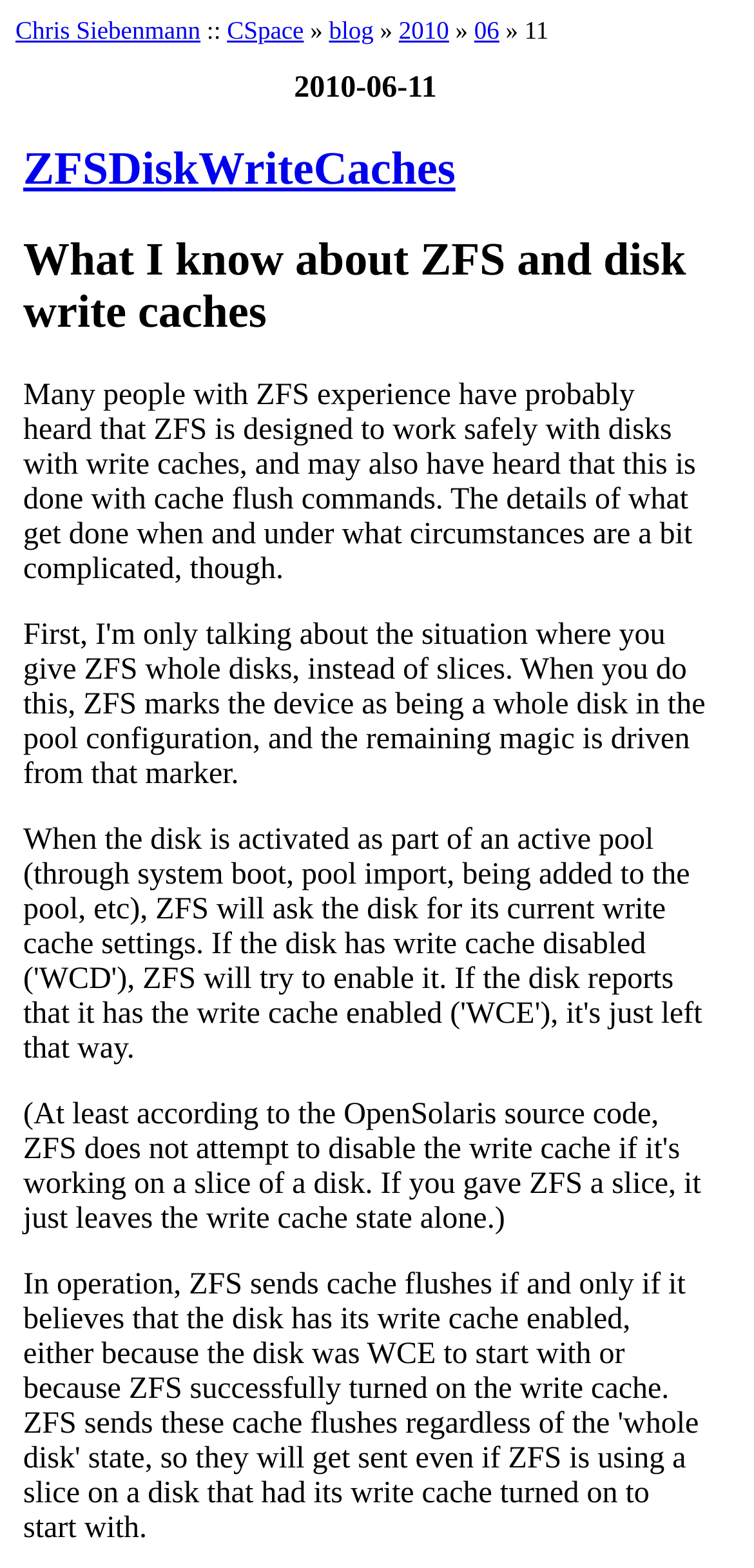Determine the bounding box for the HTML element described here: "Chris Siebenmann". The coordinates should be given as [left, top, right, bottom] with each number being a float between 0 and 1.

[0.021, 0.01, 0.266, 0.028]